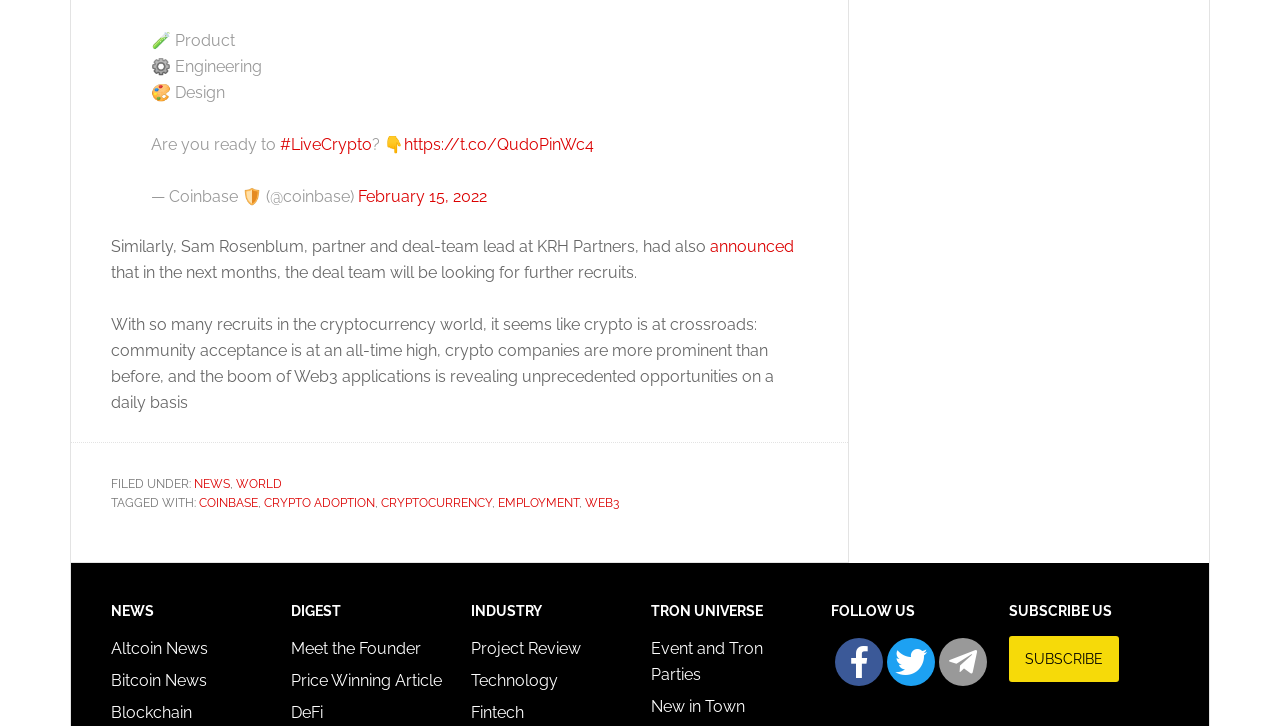What is the topic of the article?
Please describe in detail the information shown in the image to answer the question.

The article mentions 'crypto is at crossroads' and 'community acceptance is at an all-time high' which suggests that the topic of the article is crypto adoption.